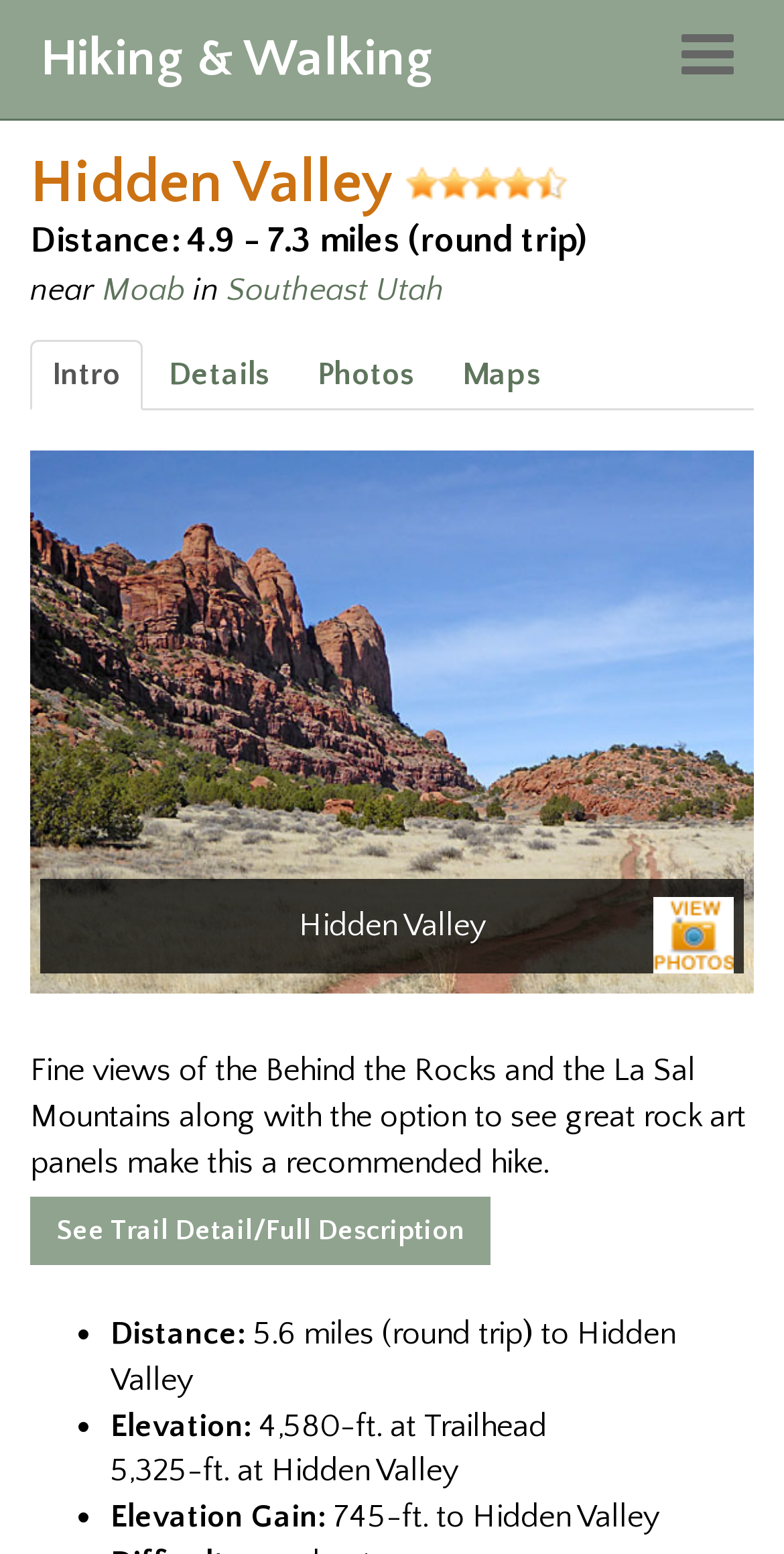What is the name of the mountain range mentioned?
Look at the image and construct a detailed response to the question.

I found the answer by looking at the StaticText element with the text 'Fine views of the Behind the Rocks and the La Sal Mountains...' which is a child element of the heading 'Hidden Valley'.